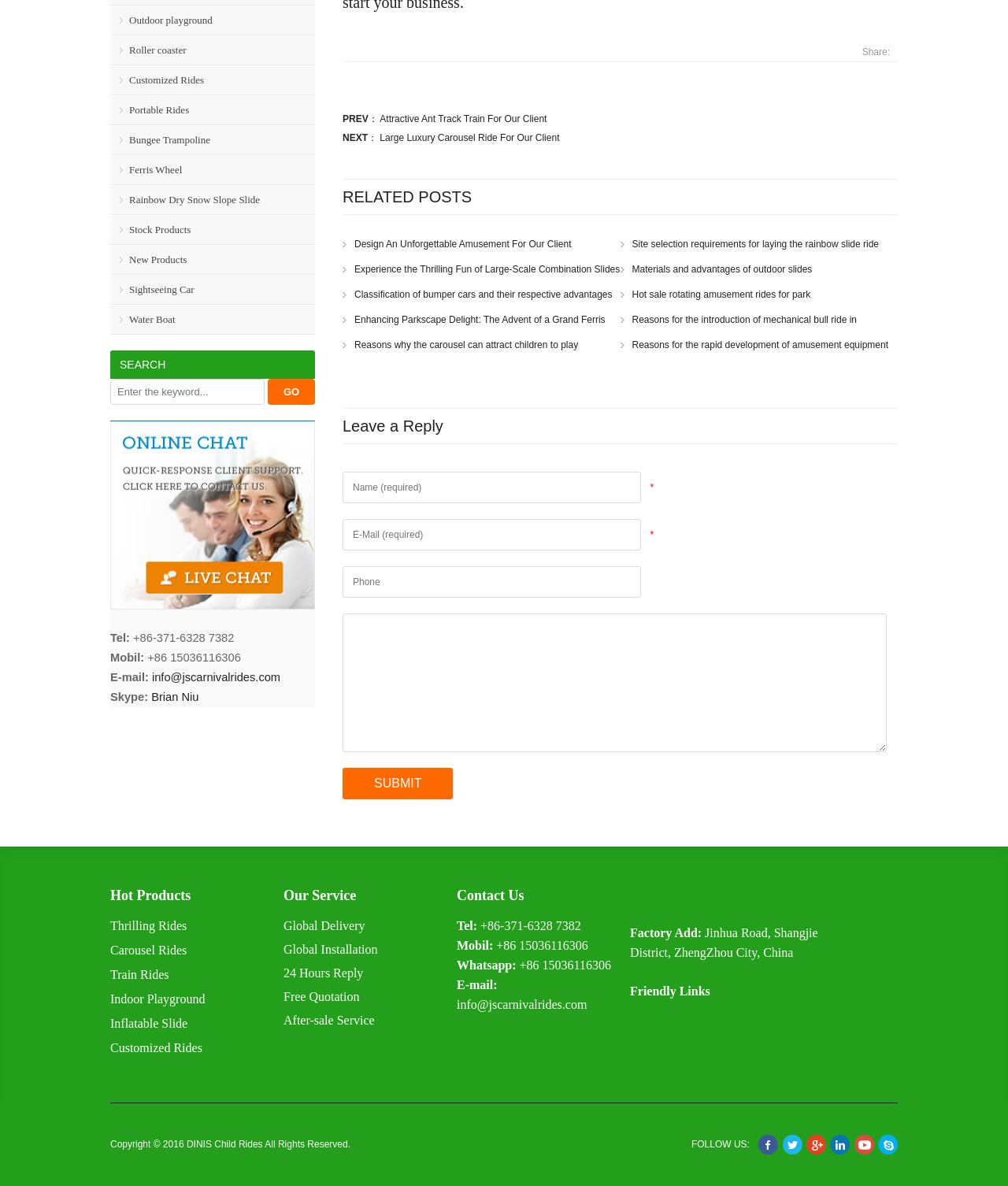Please determine the bounding box of the UI element that matches this description: Área Restrita. The coordinates should be given as (top-left x, top-left y, bottom-right x, bottom-right y), with all values between 0 and 1.

None